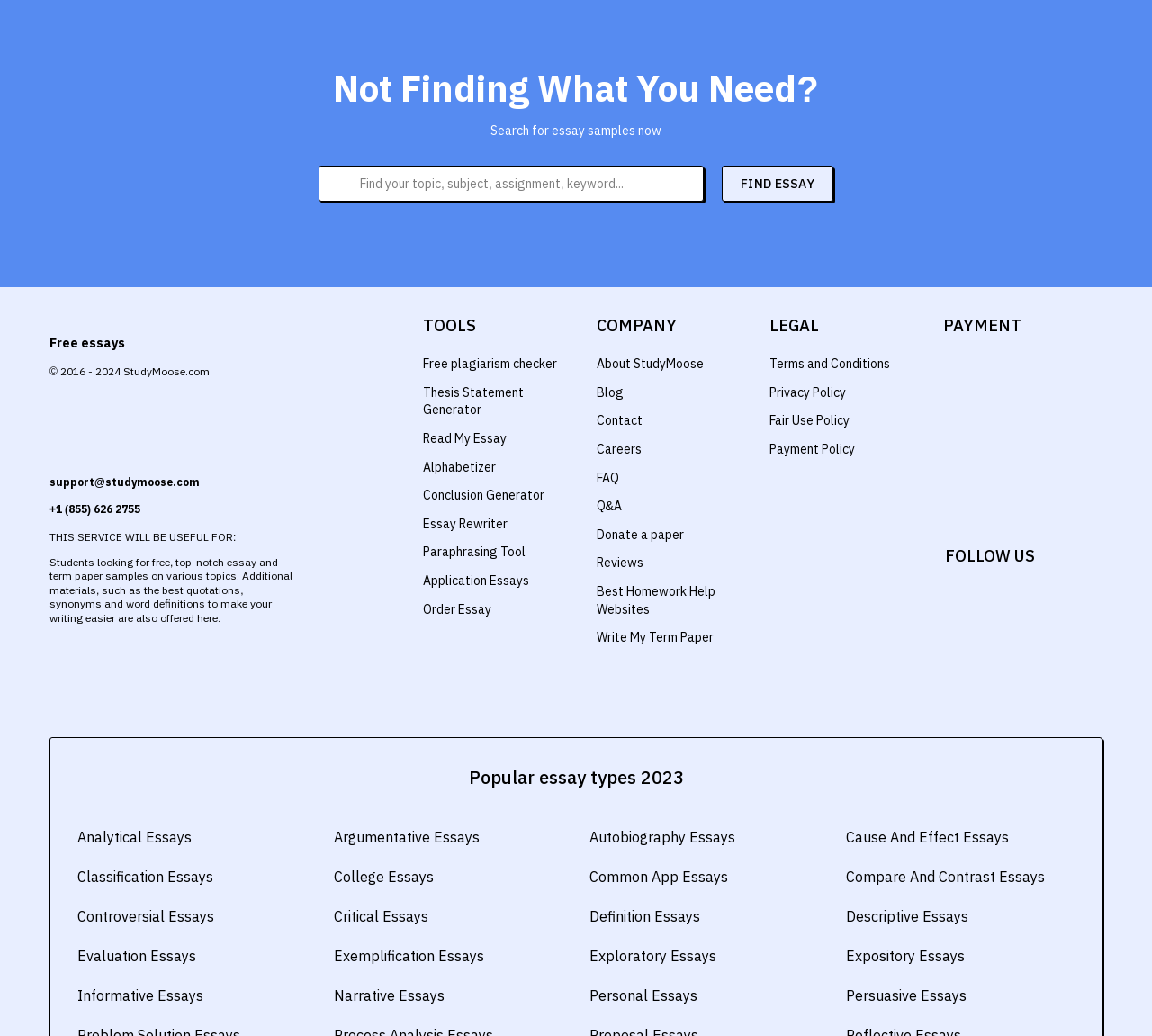Based on the image, please respond to the question with as much detail as possible:
What is the purpose of the 'FIND ESSAY' button?

The 'FIND ESSAY' button is located next to the search bar, which suggests that it is used to initiate a search for essay samples. The search bar also has a placeholder text 'Find your topic, subject, assignment, keyword...', further supporting this conclusion.